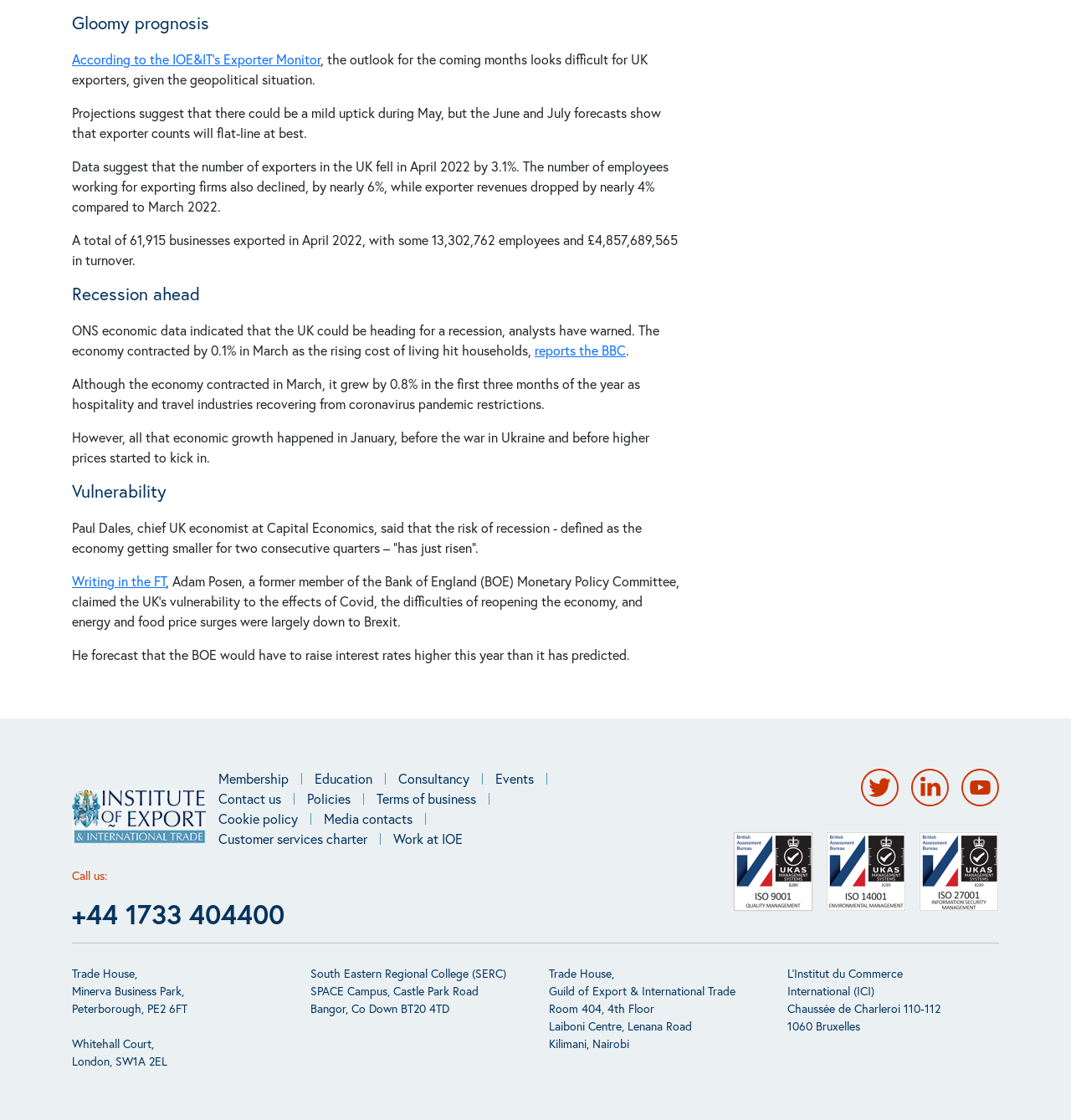Using the given description, provide the bounding box coordinates formatted as (top-left x, top-left y, bottom-right x, bottom-right y), with all values being floating point numbers between 0 and 1. Description: aria-label="Twitter"

[0.804, 0.686, 0.839, 0.72]